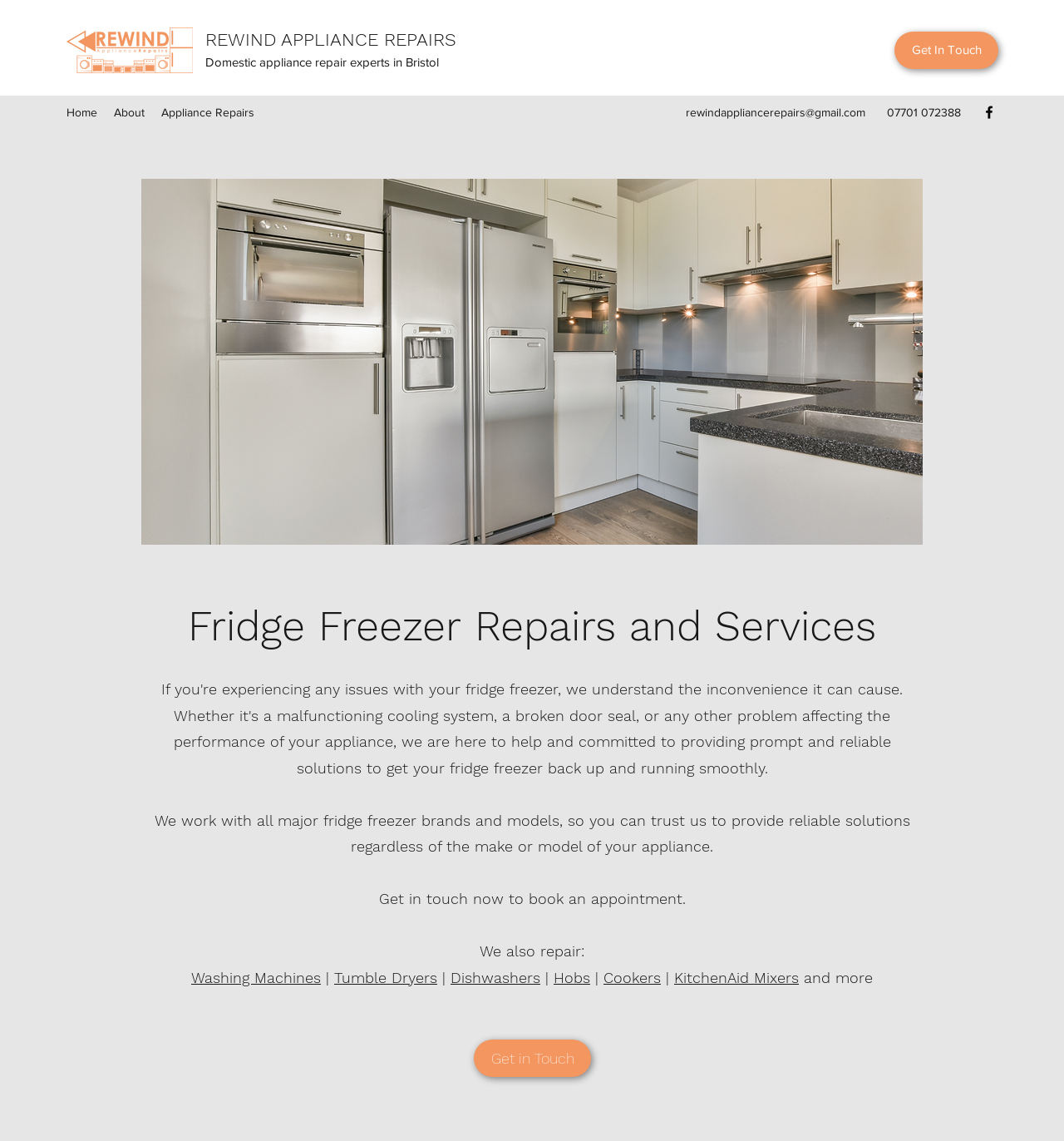Examine the screenshot and answer the question in as much detail as possible: What type of appliance repair service is offered?

Based on the webpage's content, specifically the heading 'Fridge Freezer Repairs and Services' and the text 'We work with all major fridge freezer brands and models...', it can be inferred that the service offered is related to repairing fridge freezers.